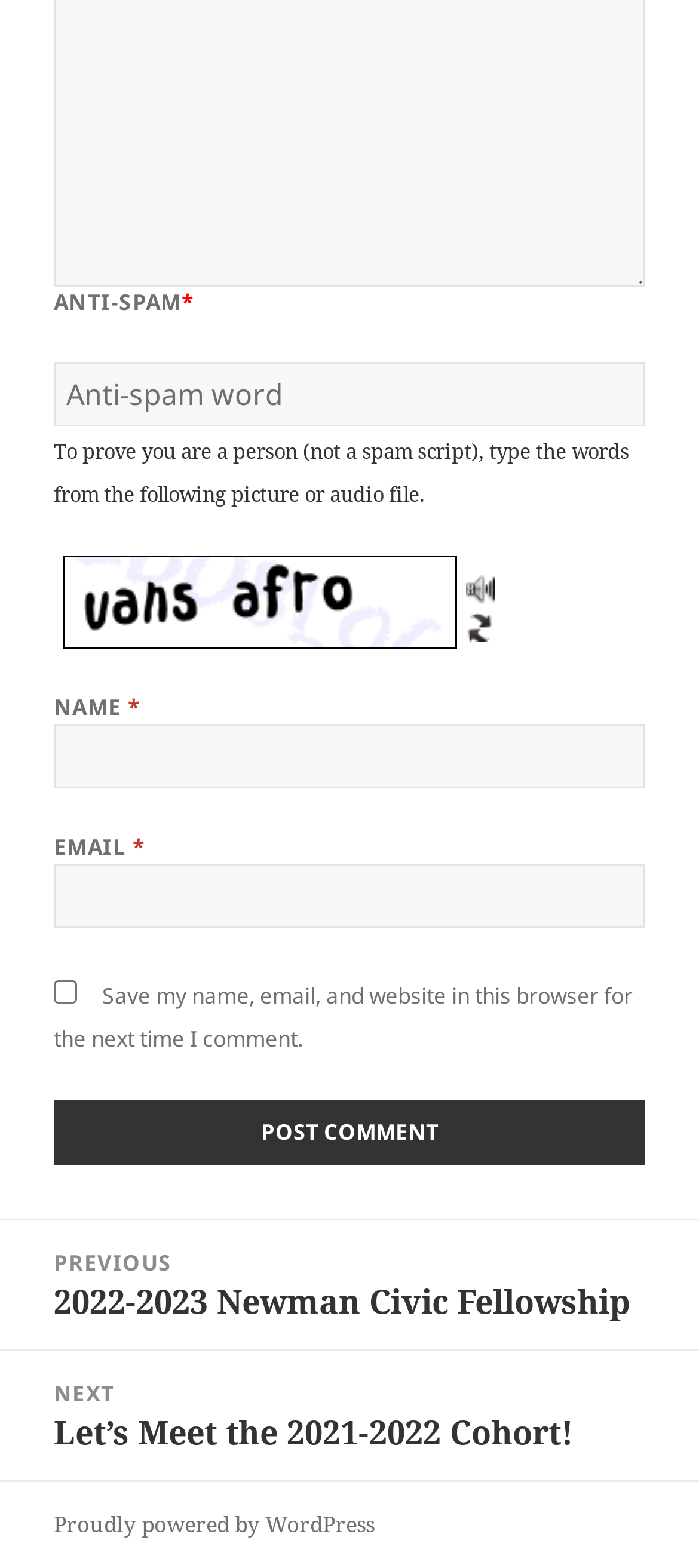What is the navigation section for?
Please utilize the information in the image to give a detailed response to the question.

The navigation section contains links to previous and next posts, allowing the user to browse through the website's blog posts.